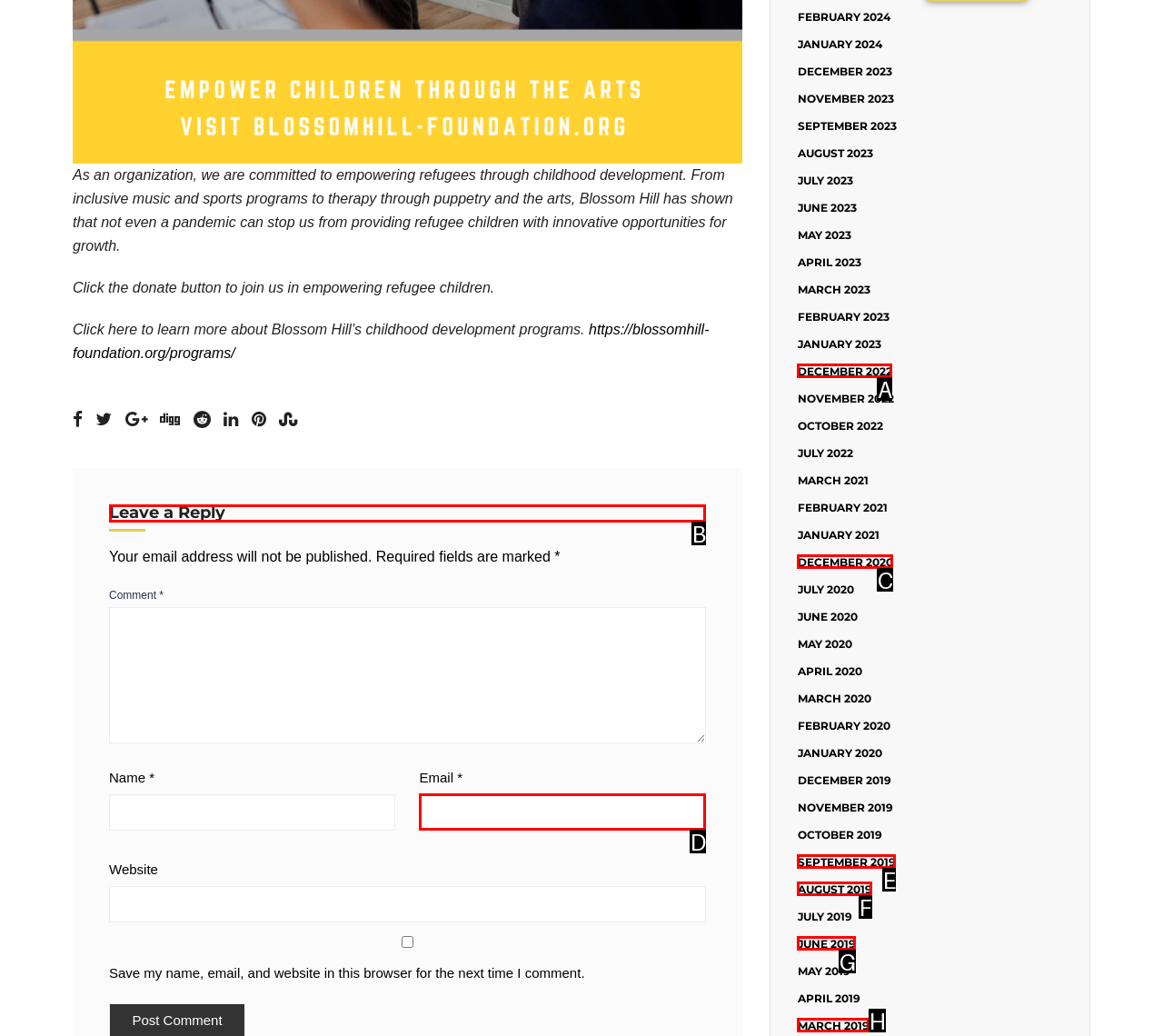Indicate which UI element needs to be clicked to fulfill the task: Leave a reply
Answer with the letter of the chosen option from the available choices directly.

B